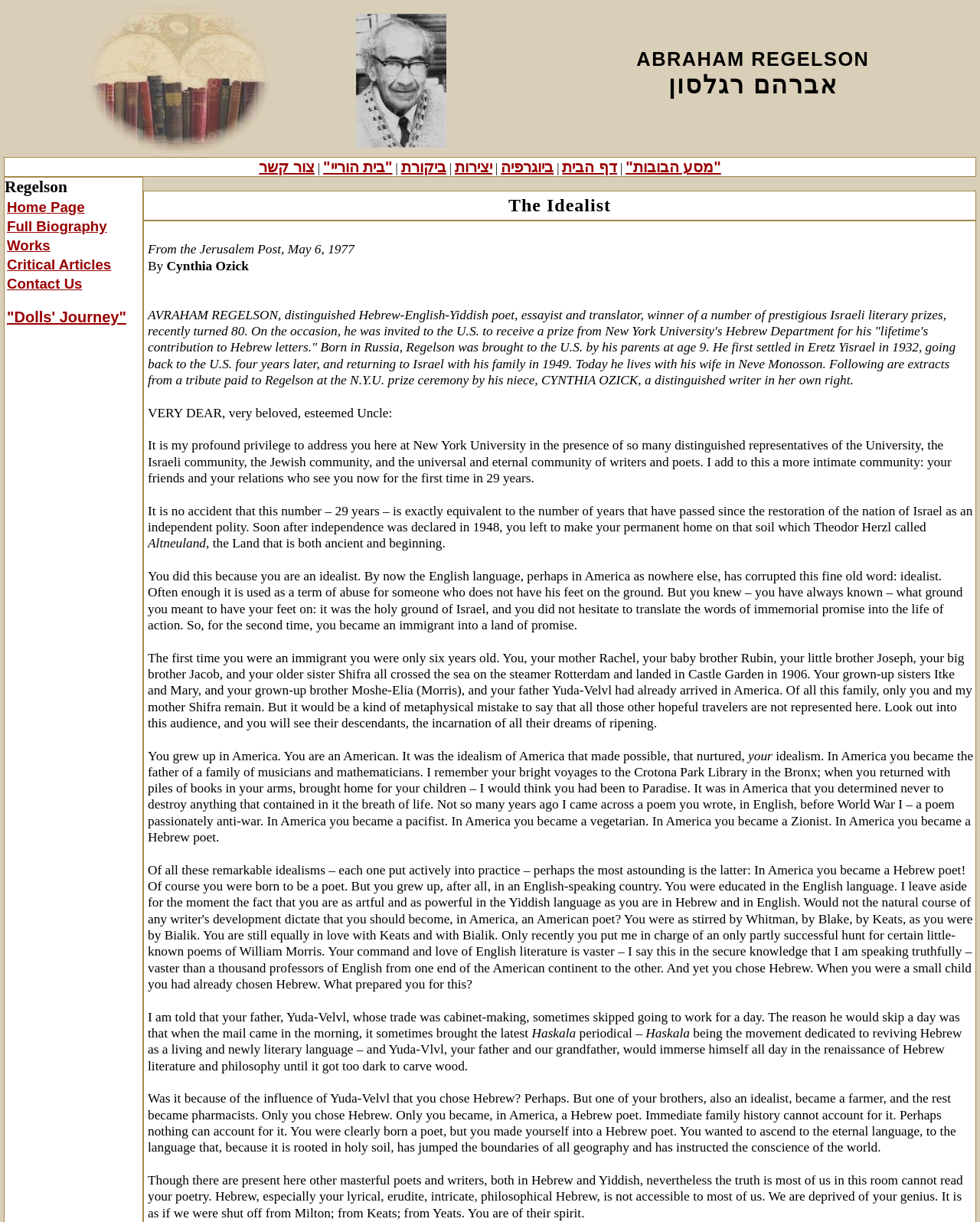How many images are on the top row of the website?
Based on the image, provide your answer in one word or phrase.

2